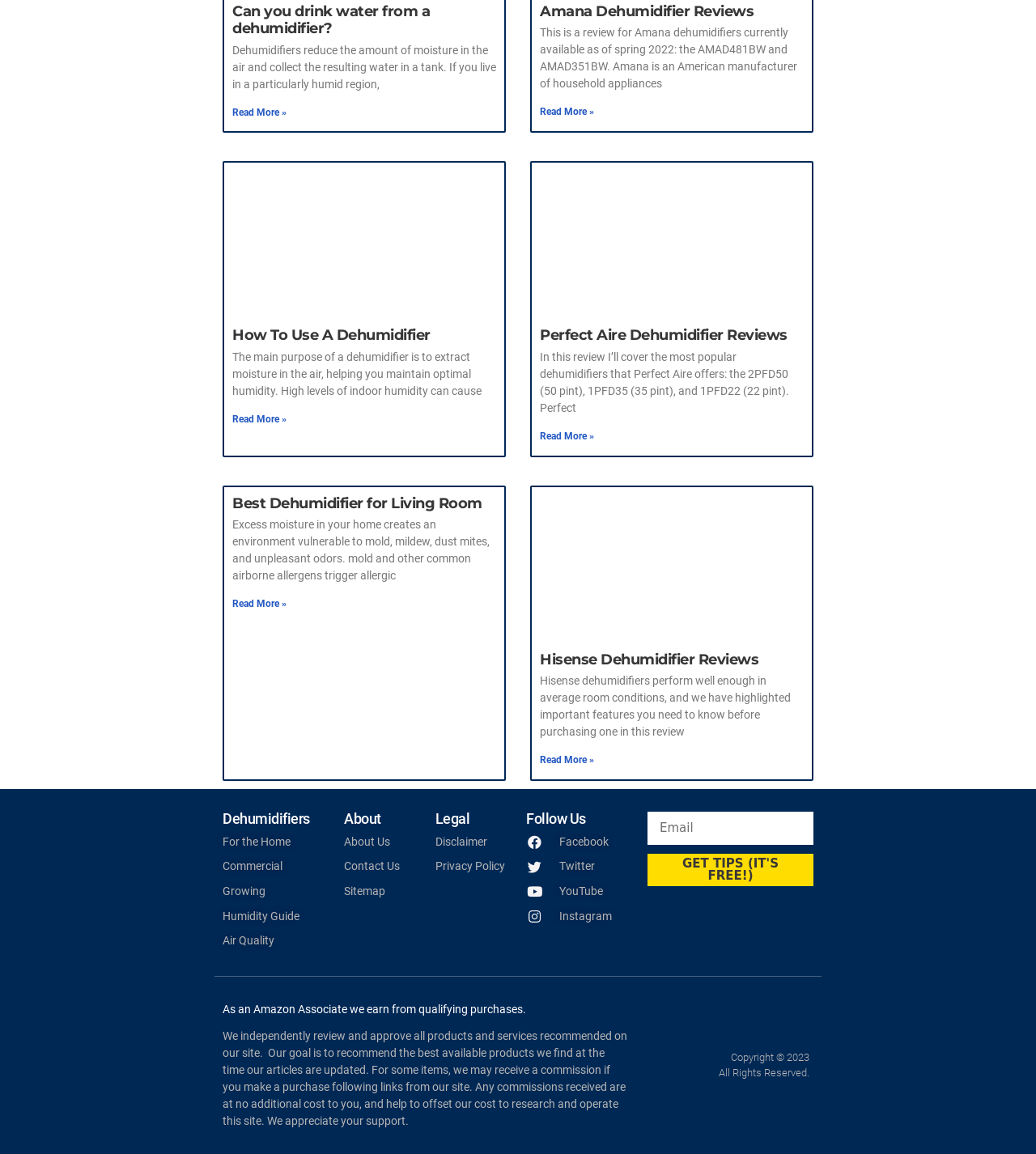What is the call-to-action button text at the bottom of the webpage?
Based on the visual information, provide a detailed and comprehensive answer.

At the bottom of the webpage, there is a call-to-action button with the text 'GET TIPS (IT'S FREE!)' next to a textbox labeled 'Email'.